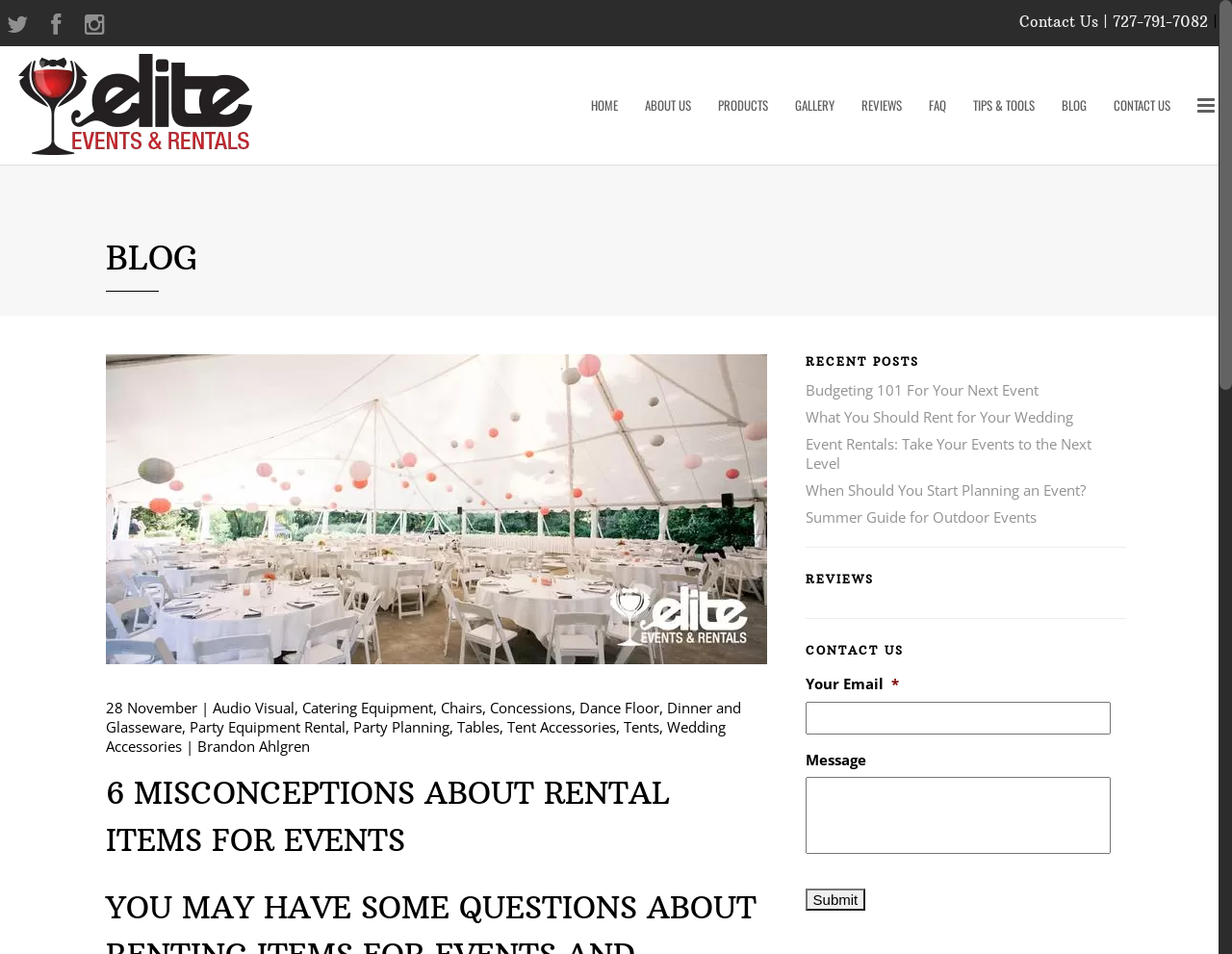Determine the bounding box coordinates for the HTML element described here: "Lighting & Electrical".

[0.404, 0.287, 0.596, 0.319]